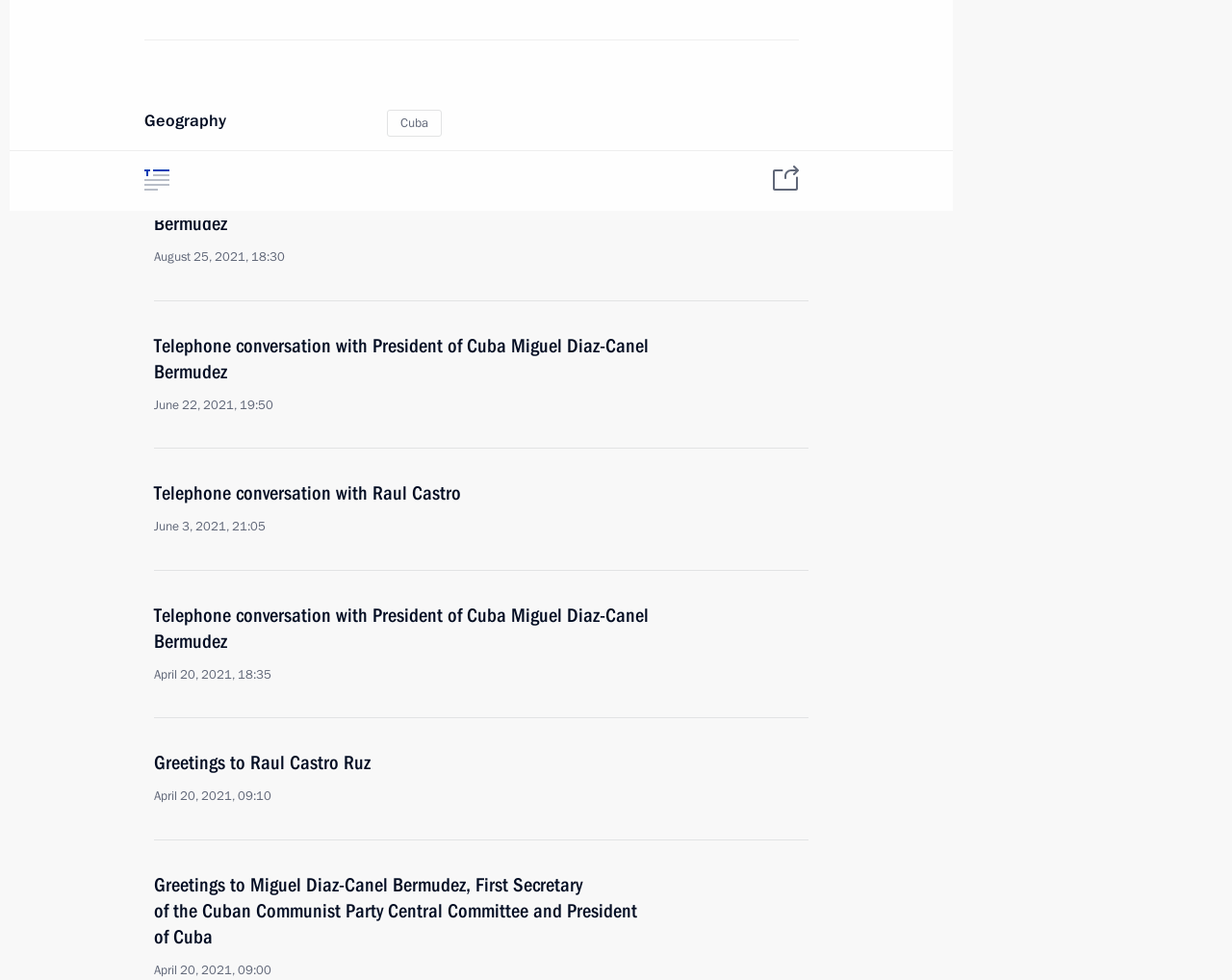Pinpoint the bounding box coordinates of the area that must be clicked to complete this instruction: "View President's website sections".

[0.125, 0.676, 0.246, 0.735]